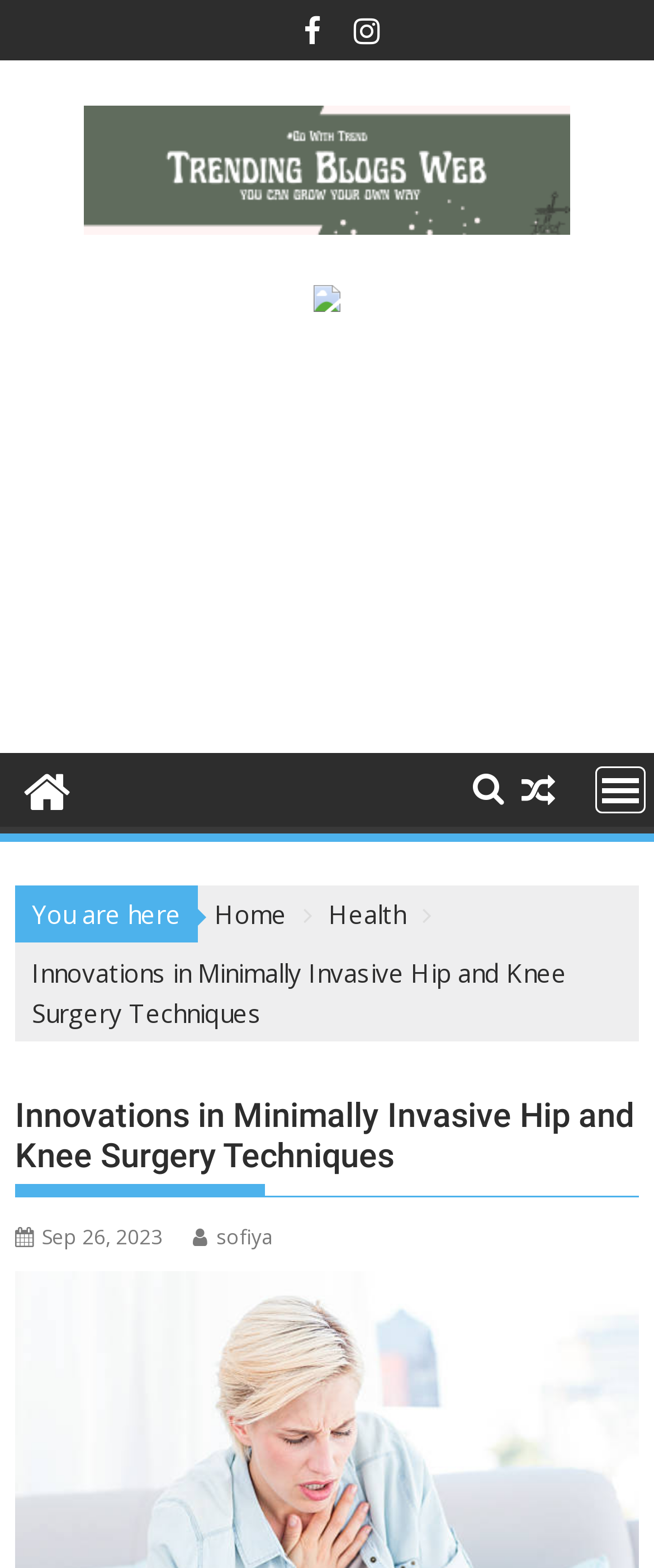Locate the bounding box coordinates of the area to click to fulfill this instruction: "Check the publication date". The bounding box should be presented as four float numbers between 0 and 1, in the order [left, top, right, bottom].

[0.023, 0.78, 0.248, 0.798]